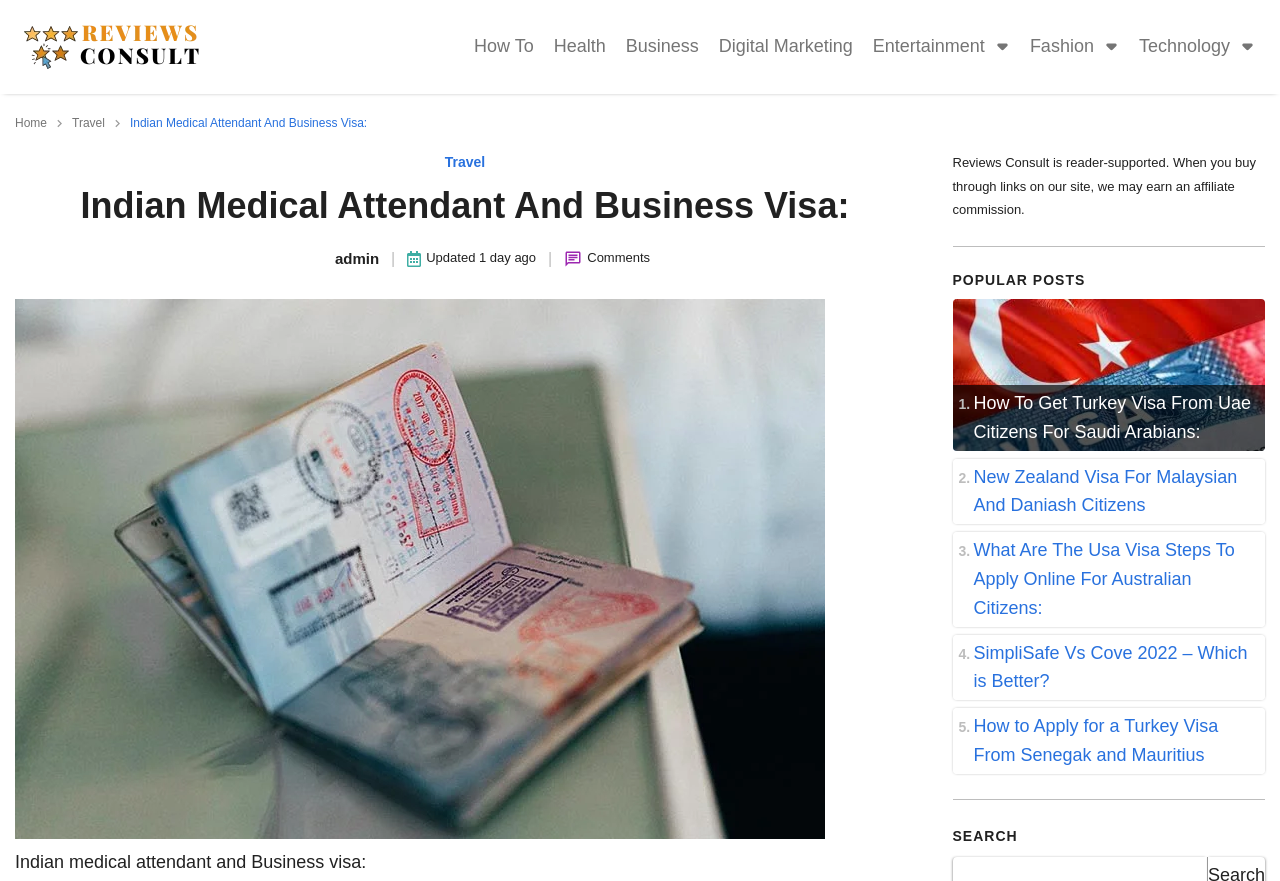Please identify the bounding box coordinates of the clickable element to fulfill the following instruction: "Search for a topic". The coordinates should be four float numbers between 0 and 1, i.e., [left, top, right, bottom].

[0.744, 0.94, 0.795, 0.958]